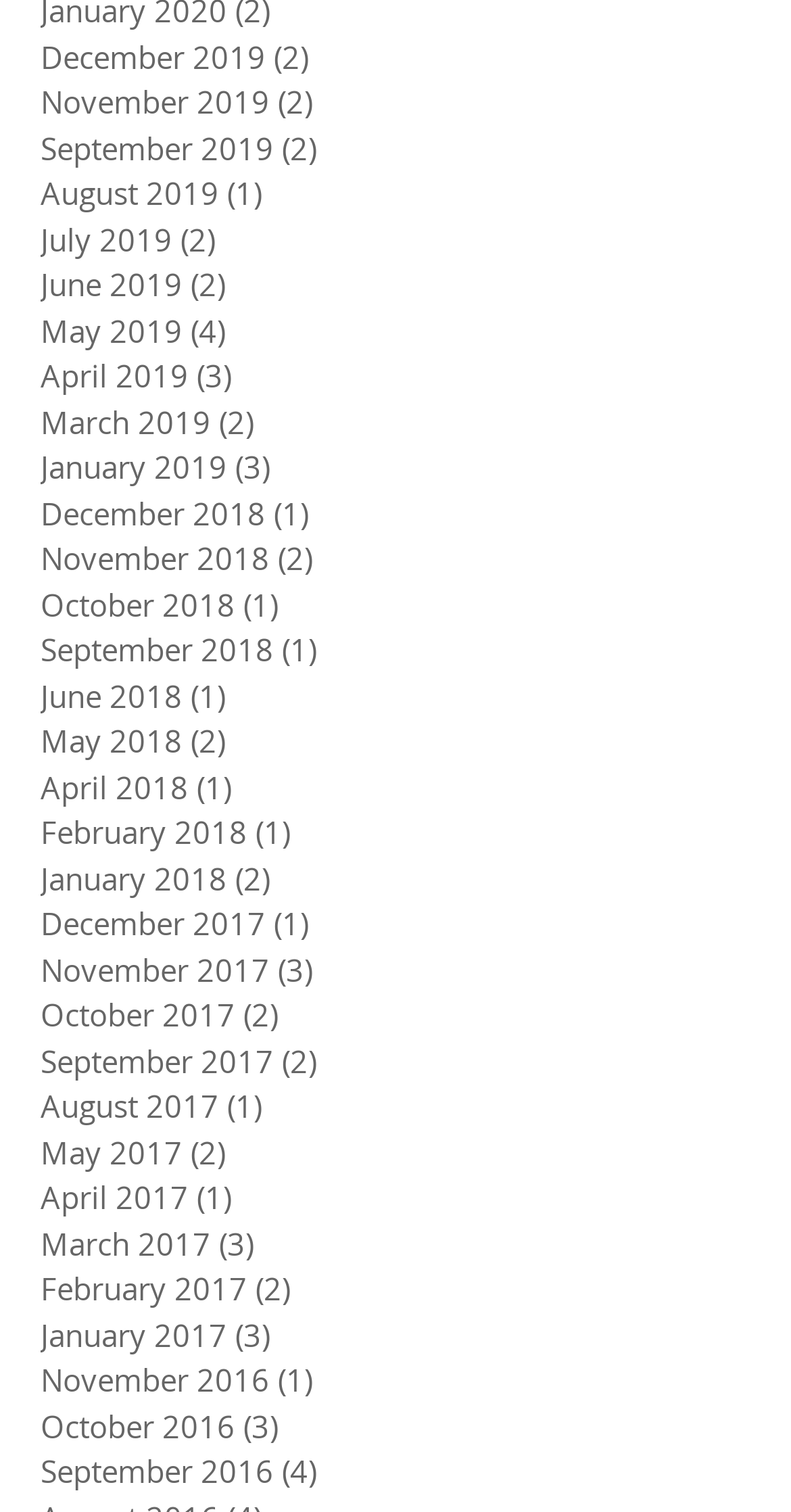What is the most recent month with posts?
Look at the image and answer the question using a single word or phrase.

December 2019